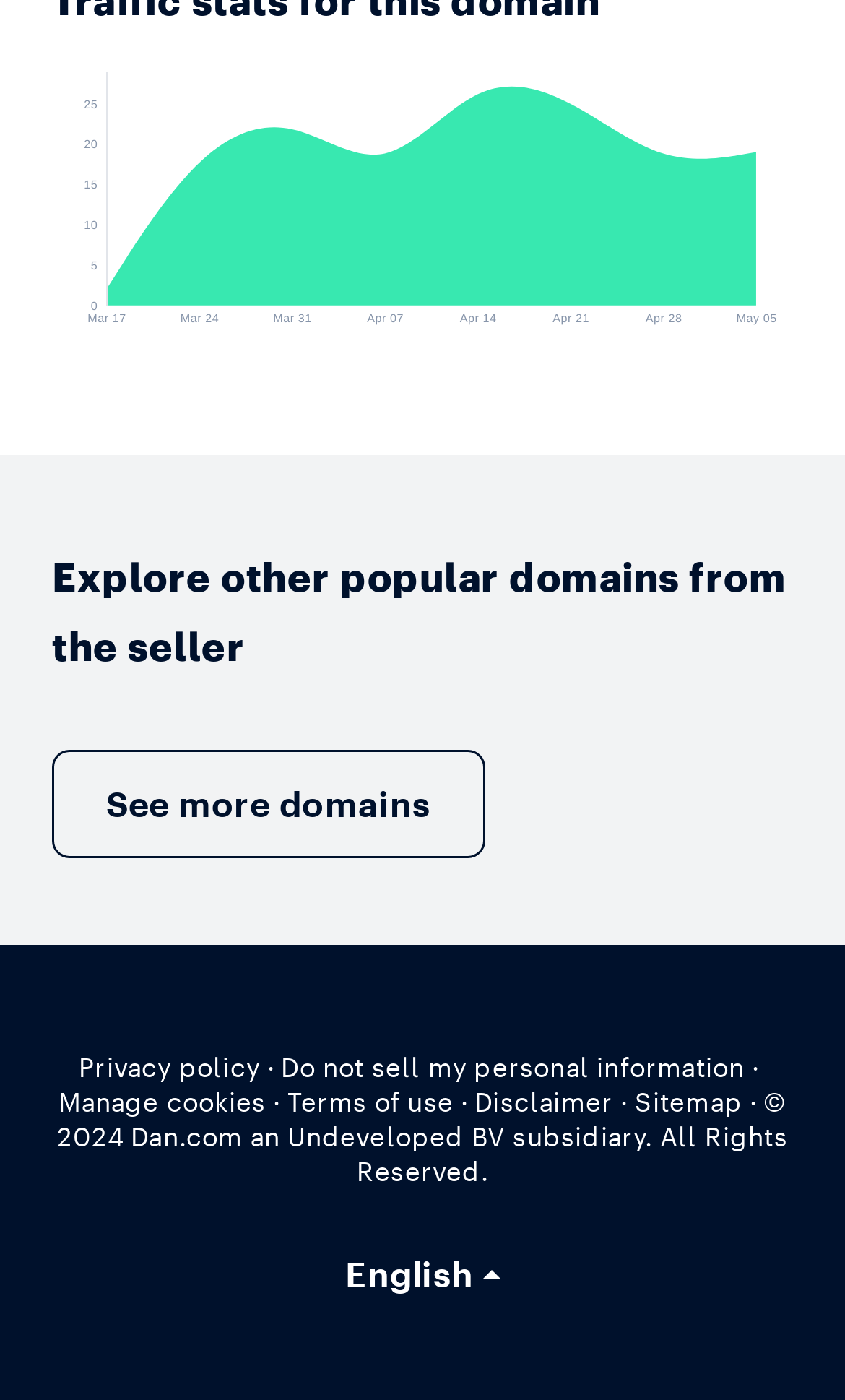How many links are there at the bottom?
Look at the image and answer with only one word or phrase.

8